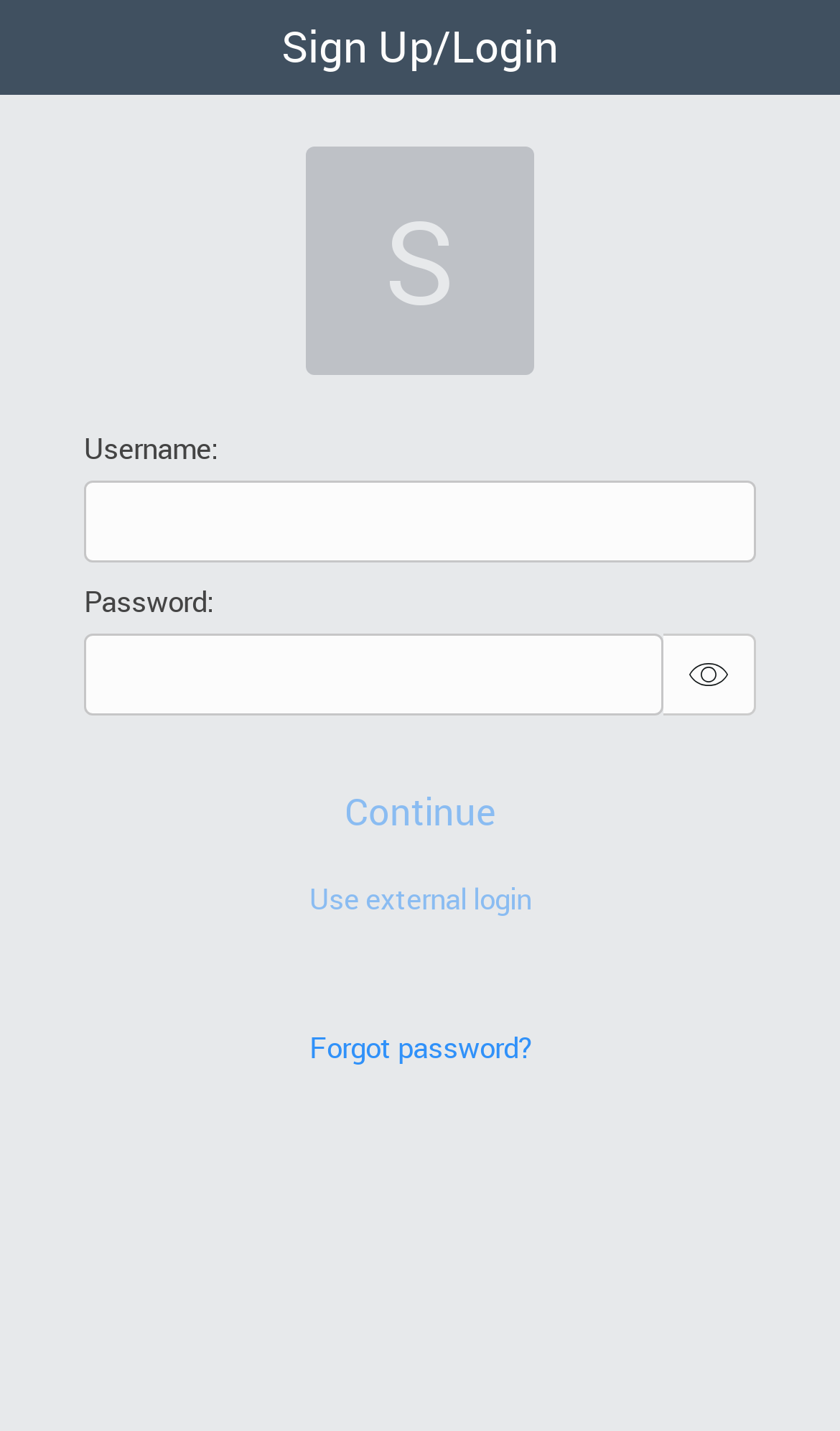What is the first input field for?
Kindly offer a detailed explanation using the data available in the image.

The first input field is labeled as 'Username:' and is a textbox where users can enter their username to sign up or log in.